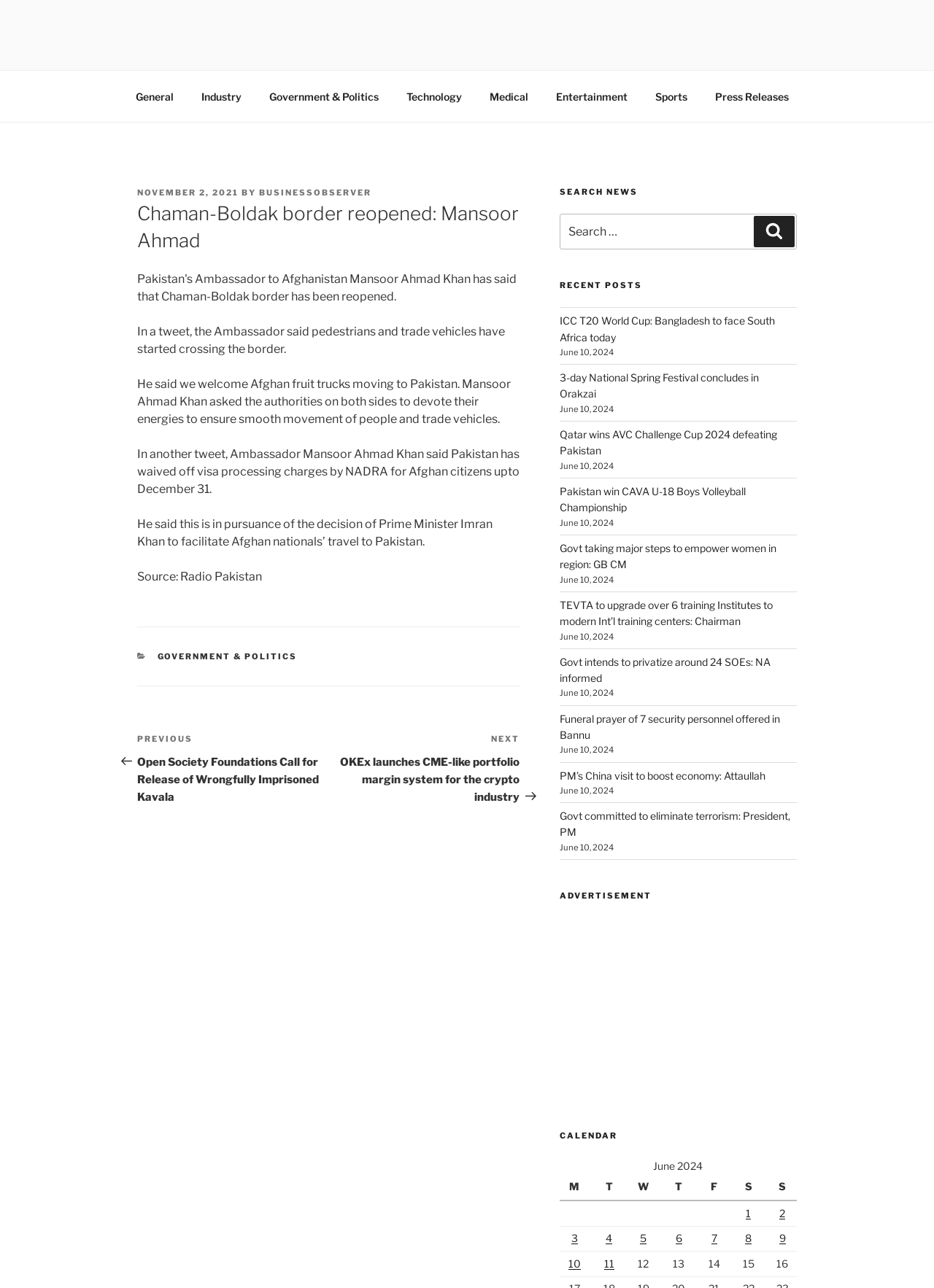Please provide the main heading of the webpage content.

Chaman-Boldak border reopened: Mansoor Ahmad